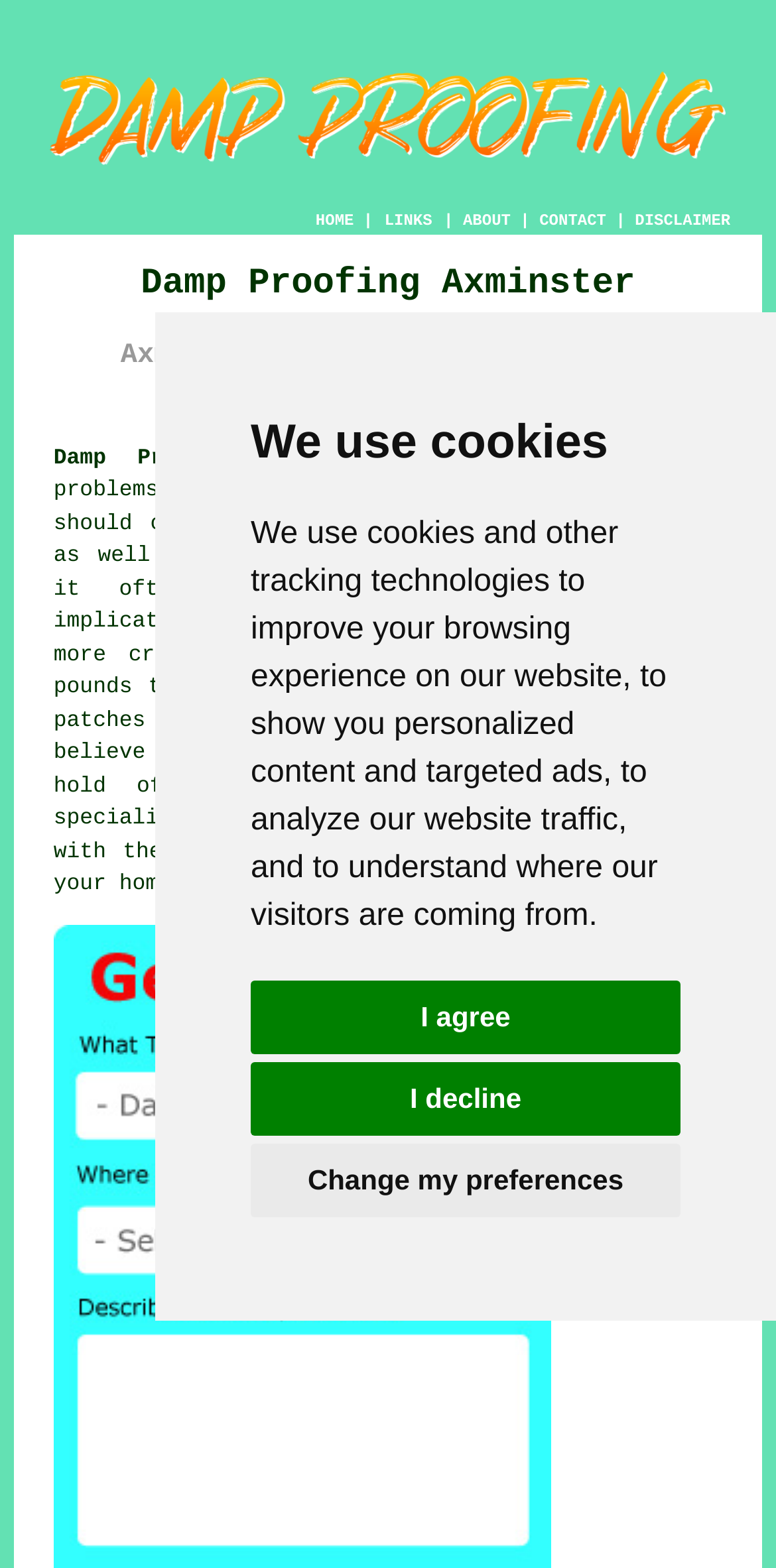Find the bounding box coordinates of the element's region that should be clicked in order to follow the given instruction: "Click the CONTACT link". The coordinates should consist of four float numbers between 0 and 1, i.e., [left, top, right, bottom].

[0.695, 0.136, 0.781, 0.147]